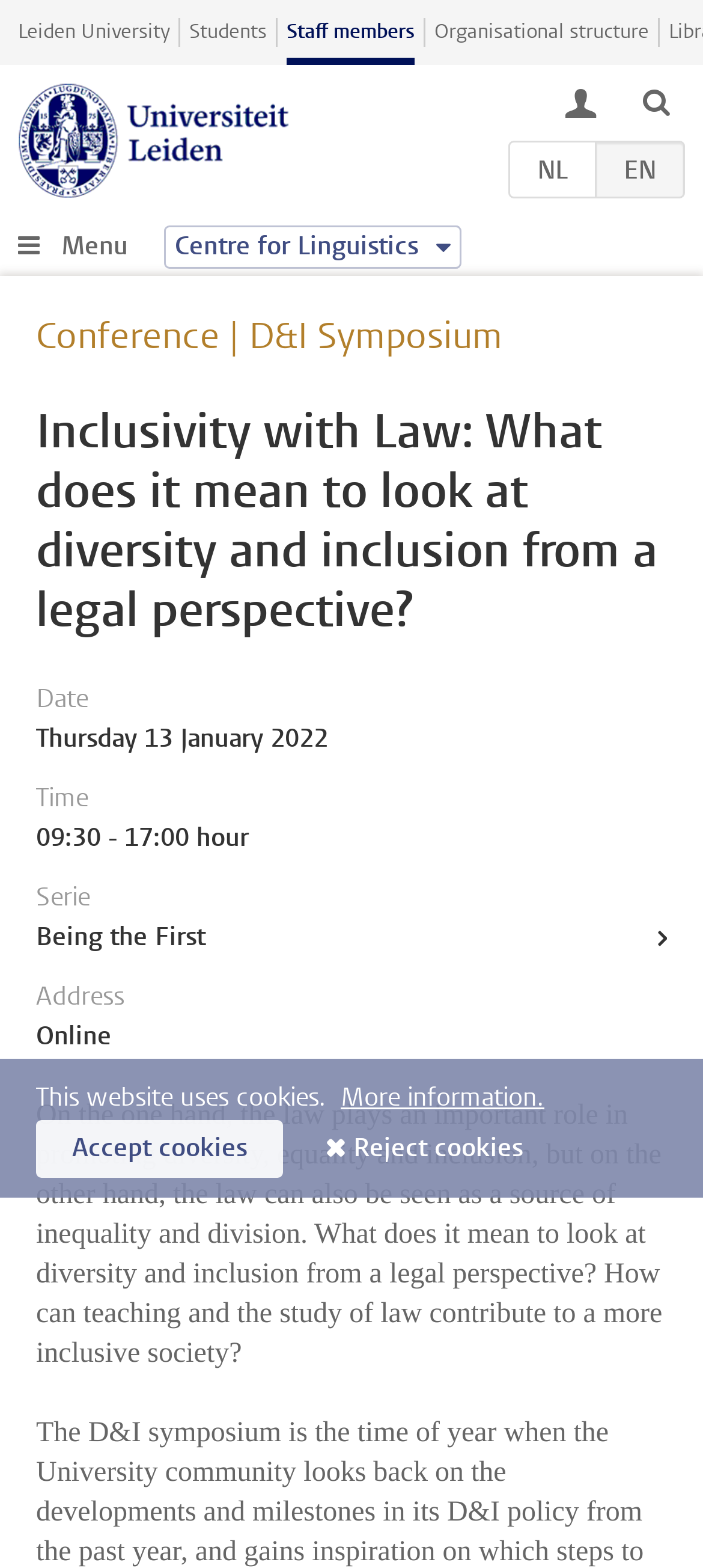Please locate the clickable area by providing the bounding box coordinates to follow this instruction: "Click the Being the First link".

[0.051, 0.585, 0.949, 0.61]